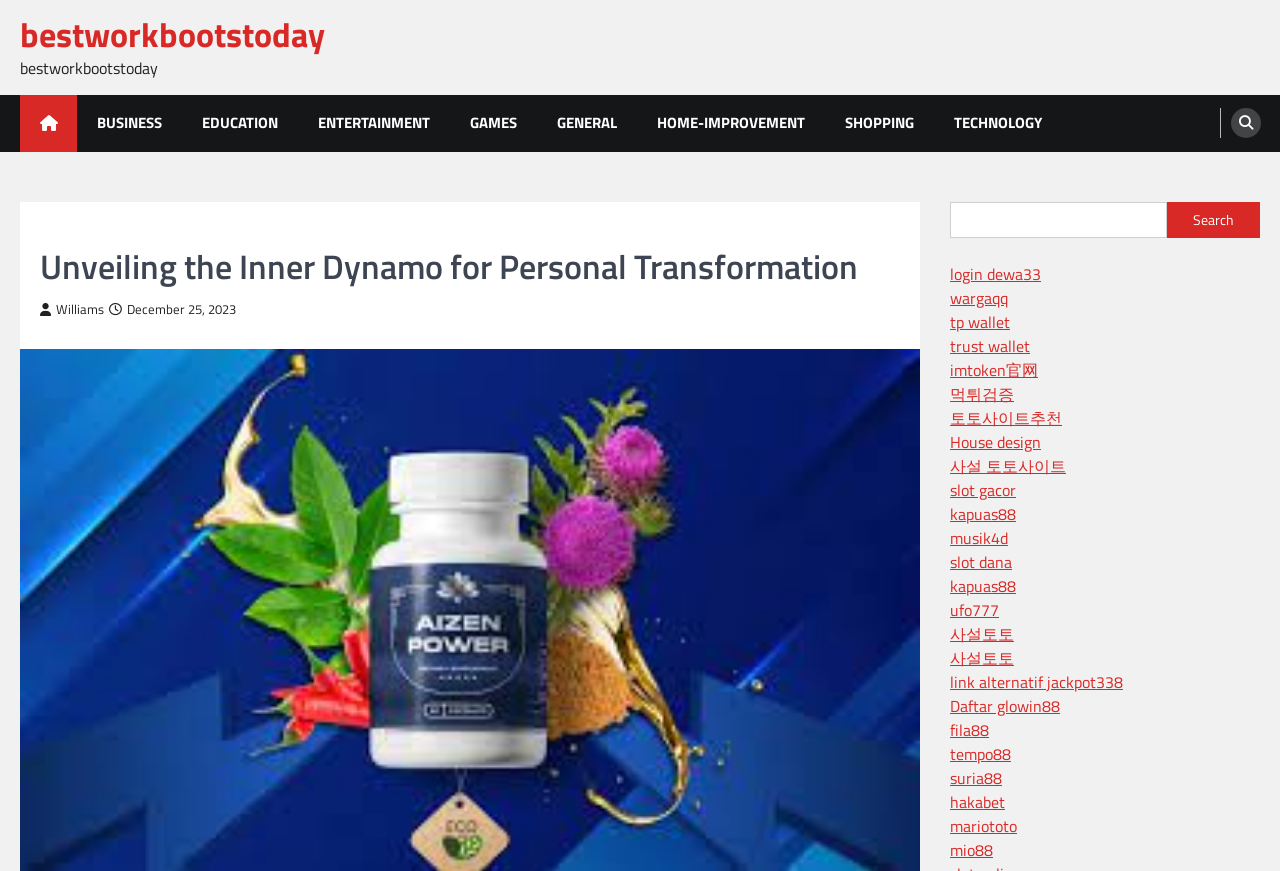Find and indicate the bounding box coordinates of the region you should select to follow the given instruction: "Click on the 'HOME-IMPROVEMENT' link".

[0.498, 0.109, 0.645, 0.173]